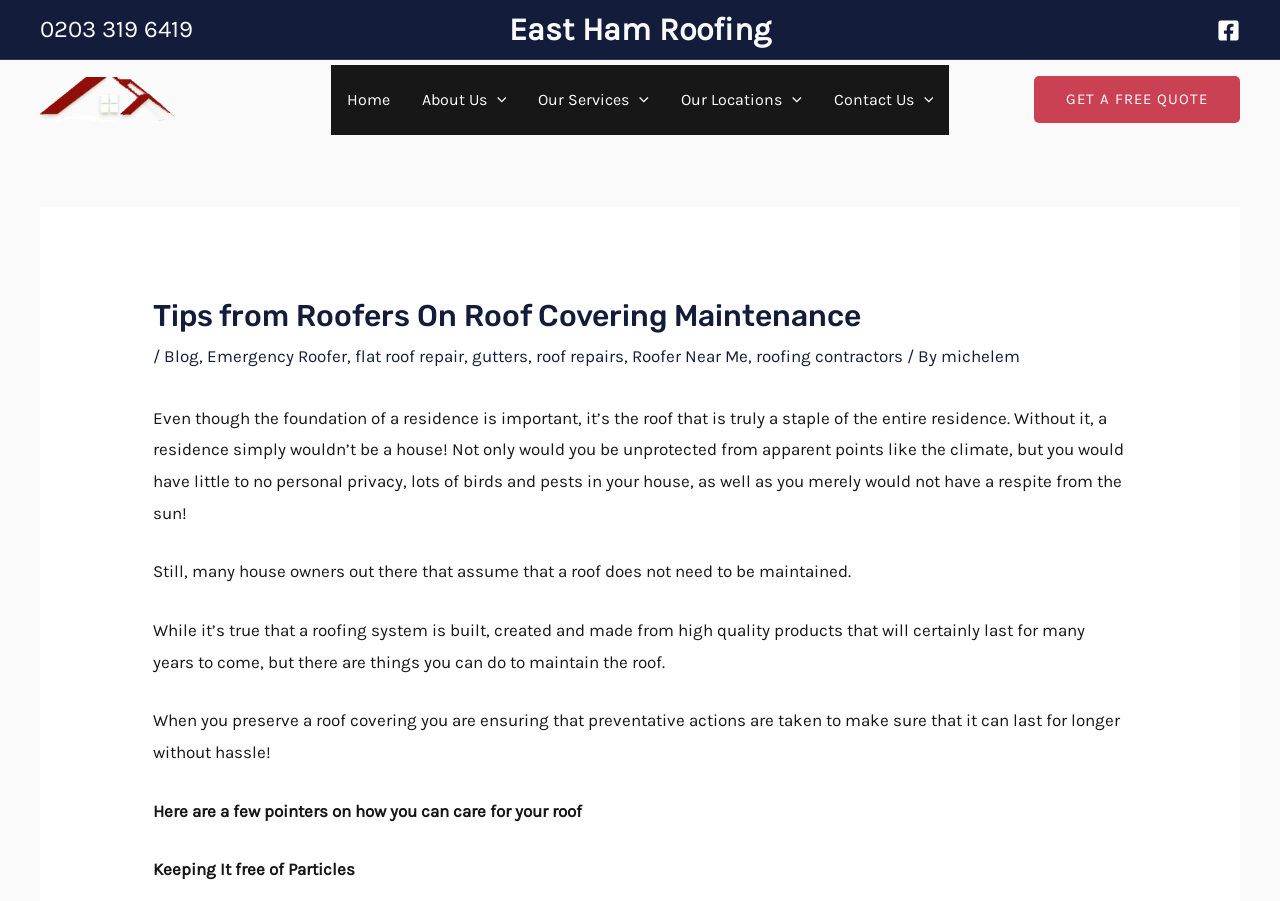Please reply to the following question using a single word or phrase: 
What is the purpose of maintaining a roof?

To ensure it lasts longer without hassle